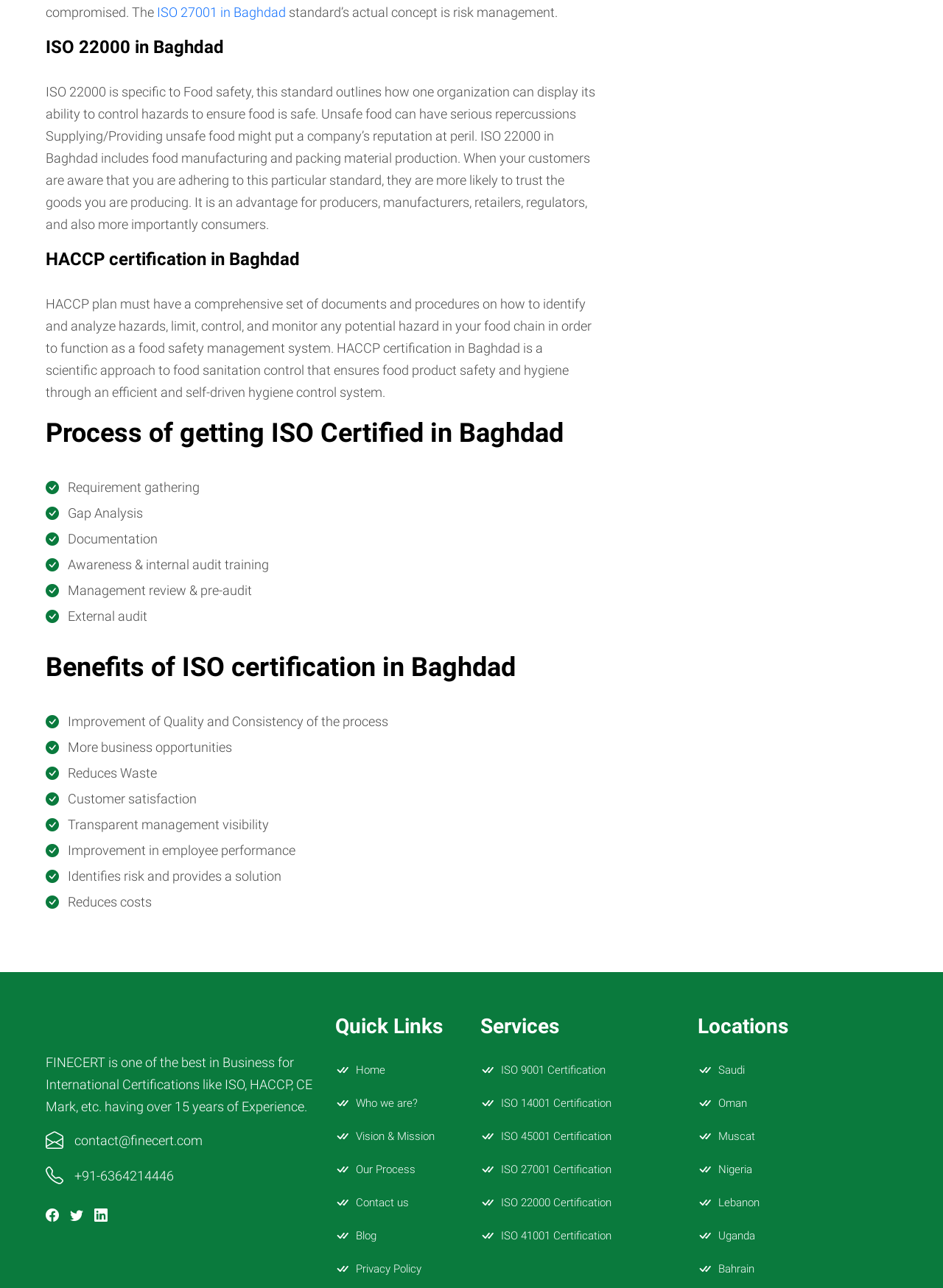Determine the bounding box coordinates (top-left x, top-left y, bottom-right x, bottom-right y) of the UI element described in the following text: ISO 27001 in Baghdad

[0.166, 0.001, 0.303, 0.018]